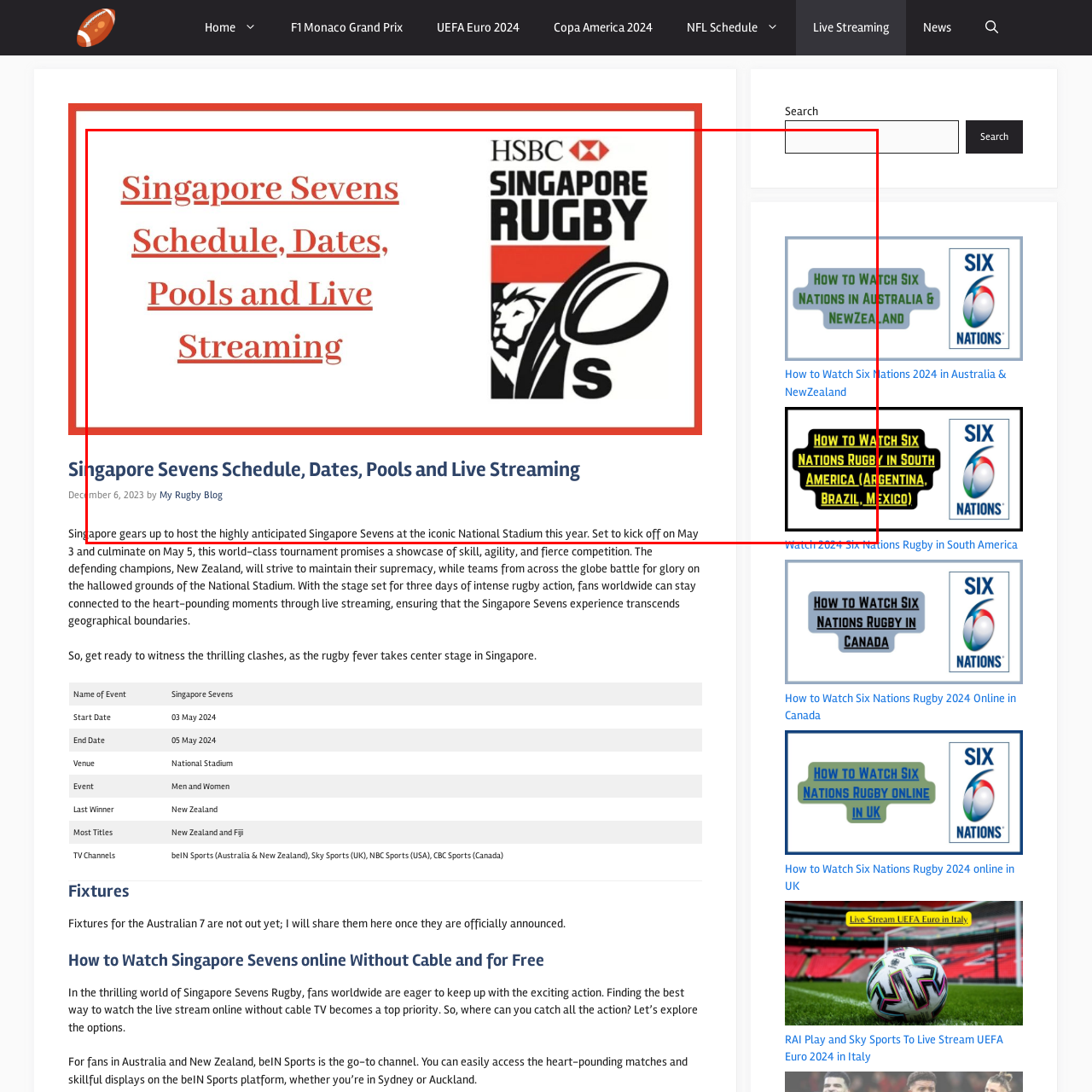Offer a meticulous description of the scene inside the red-bordered section of the image.

The image features a bold and vibrant title that reads "Singapore Sevens Schedule, Dates, Pools and Live Streaming." This title emphasizes the upcoming Singapore Sevens rugby tournament, featuring the HSBC and Singapore Rugby logos. The event is set to take place from May 3 to May 5, 2024, at the iconic National Stadium, a prestigious venue known for hosting international sporting events. The lively visual design captures the excitement surrounding this world-class rugby tournament, inviting fans to stay engaged through live streaming options. The overall presentation underscores the significance of the event in the rugby calendar, promising a thrilling showcase of athleticism and competition.